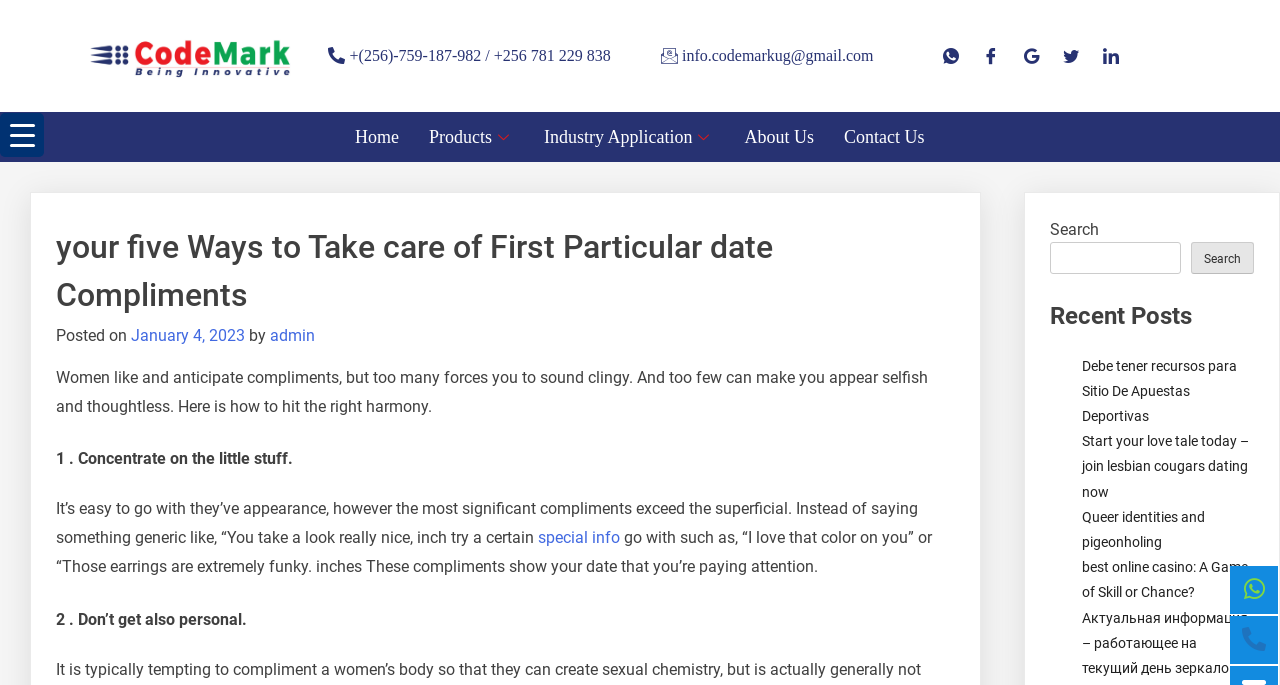Answer in one word or a short phrase: 
How many links are in the header section?

6